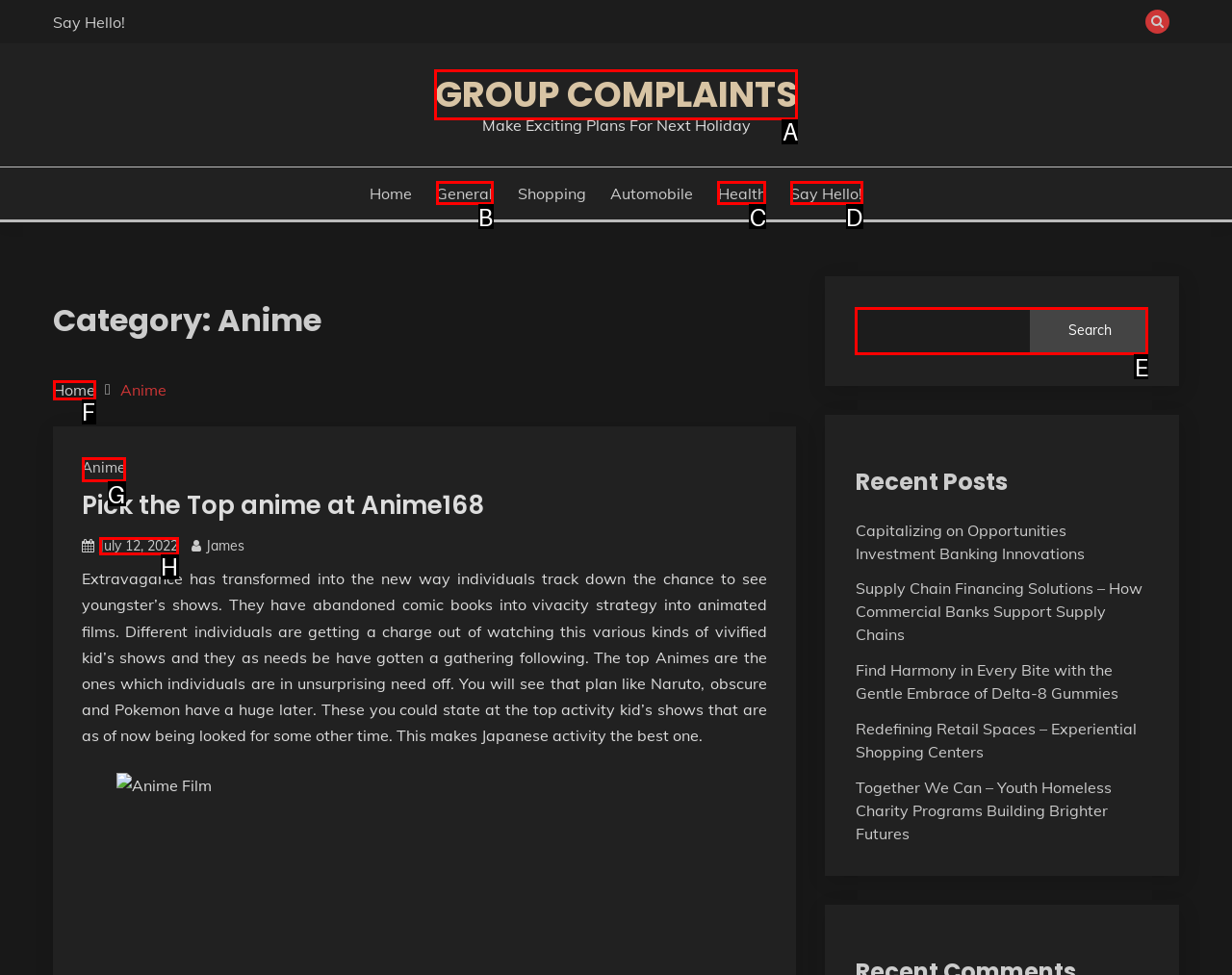Select the HTML element that needs to be clicked to perform the task: Search for anime. Reply with the letter of the chosen option.

E